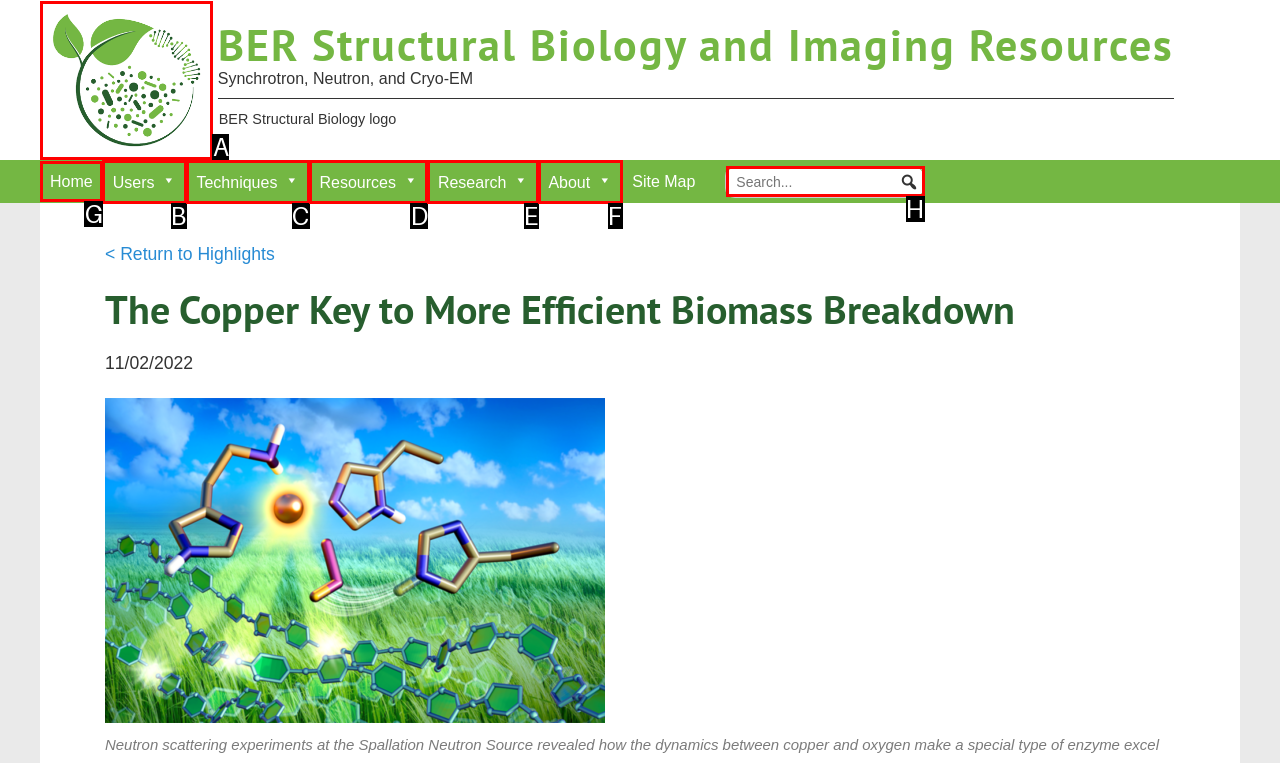Which HTML element matches the description: Astra WordPress Theme?
Reply with the letter of the correct choice.

None